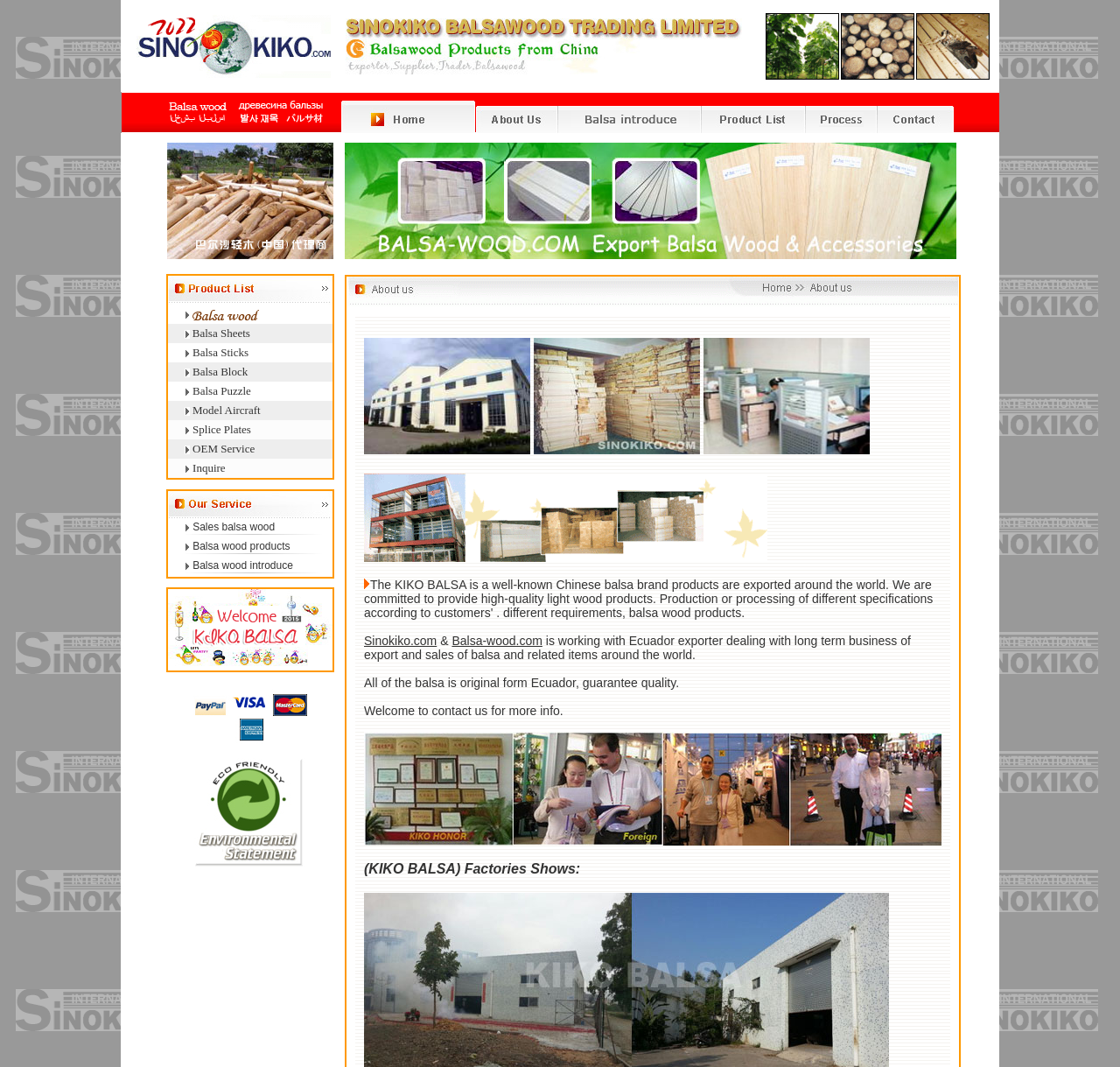Please pinpoint the bounding box coordinates for the region I should click to adhere to this instruction: "Explore Balsa Sticks".

[0.169, 0.324, 0.222, 0.336]